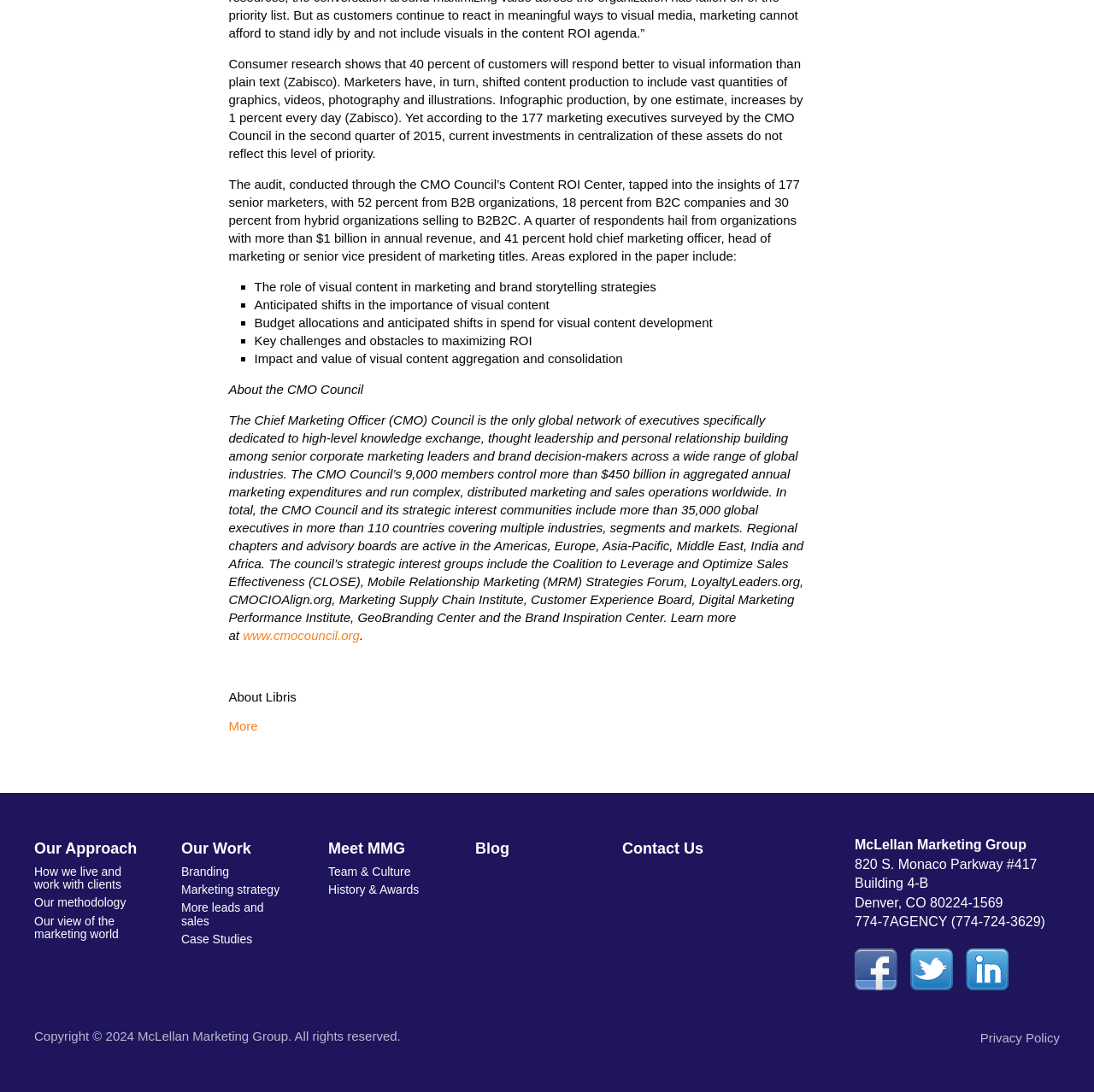What is the name of the organization described in the second paragraph?
Use the information from the image to give a detailed answer to the question.

The second paragraph describes the CMO Council, a global network of executives dedicated to high-level knowledge exchange, thought leadership, and personal relationship building among senior corporate marketing leaders and brand decision-makers across a wide range of global industries.